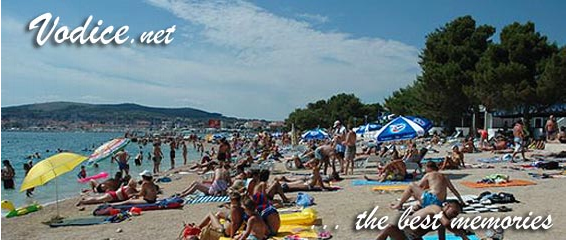Please provide a detailed answer to the question below based on the screenshot: 
What is the purpose of the text overlay?

The text overlay reads 'Vodice.net' and 'the best memories', which suggests that it is an invitation to visitors to create their own unforgettable experiences in this idyllic destination. The tone of the text is promotional, encouraging people to visit Vodice and make memories.